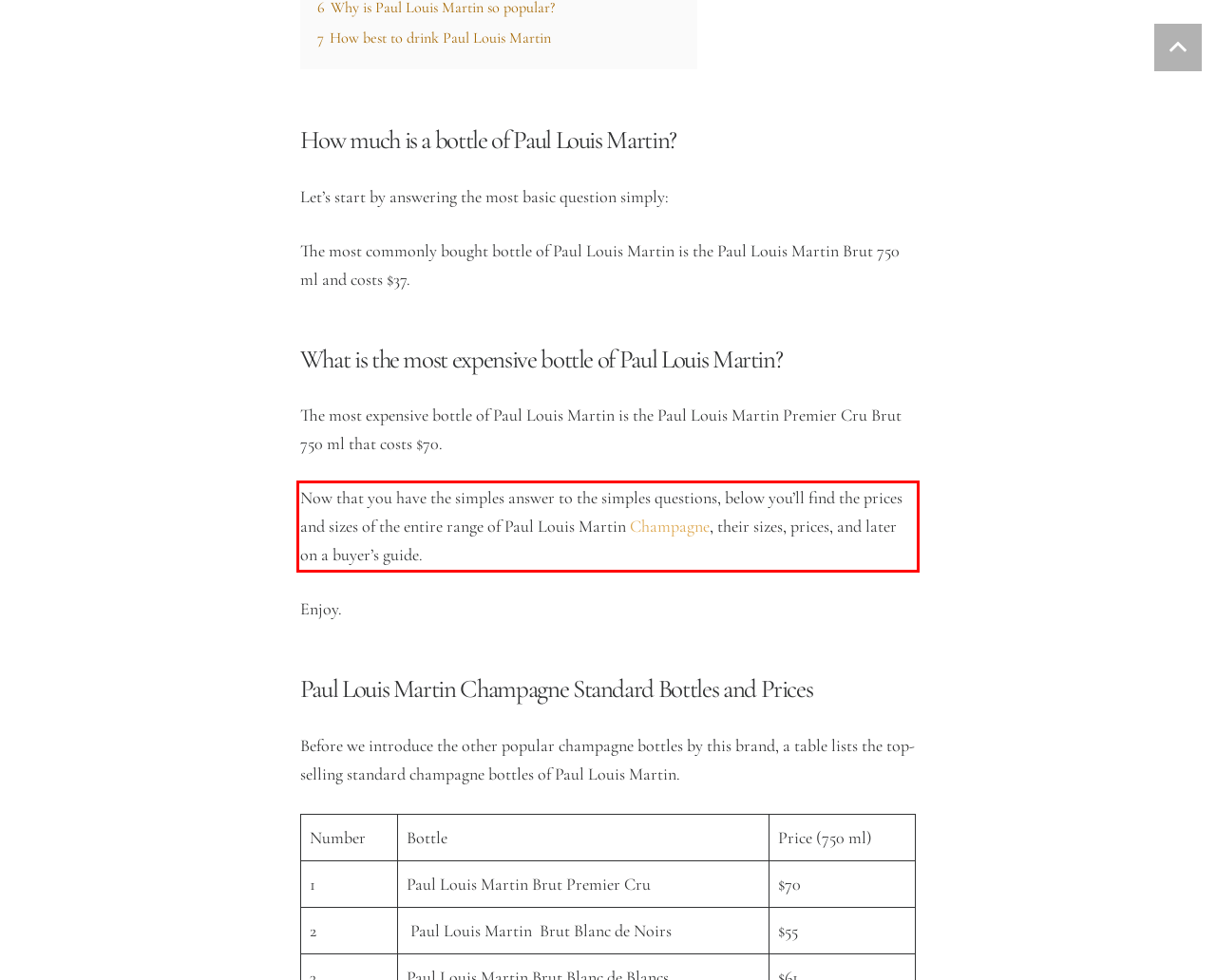Identify the text inside the red bounding box on the provided webpage screenshot by performing OCR.

Now that you have the simples answer to the simples questions, below you’ll find the prices and sizes of the entire range of Paul Louis Martin Champagne, their sizes, prices, and later on a buyer’s guide.